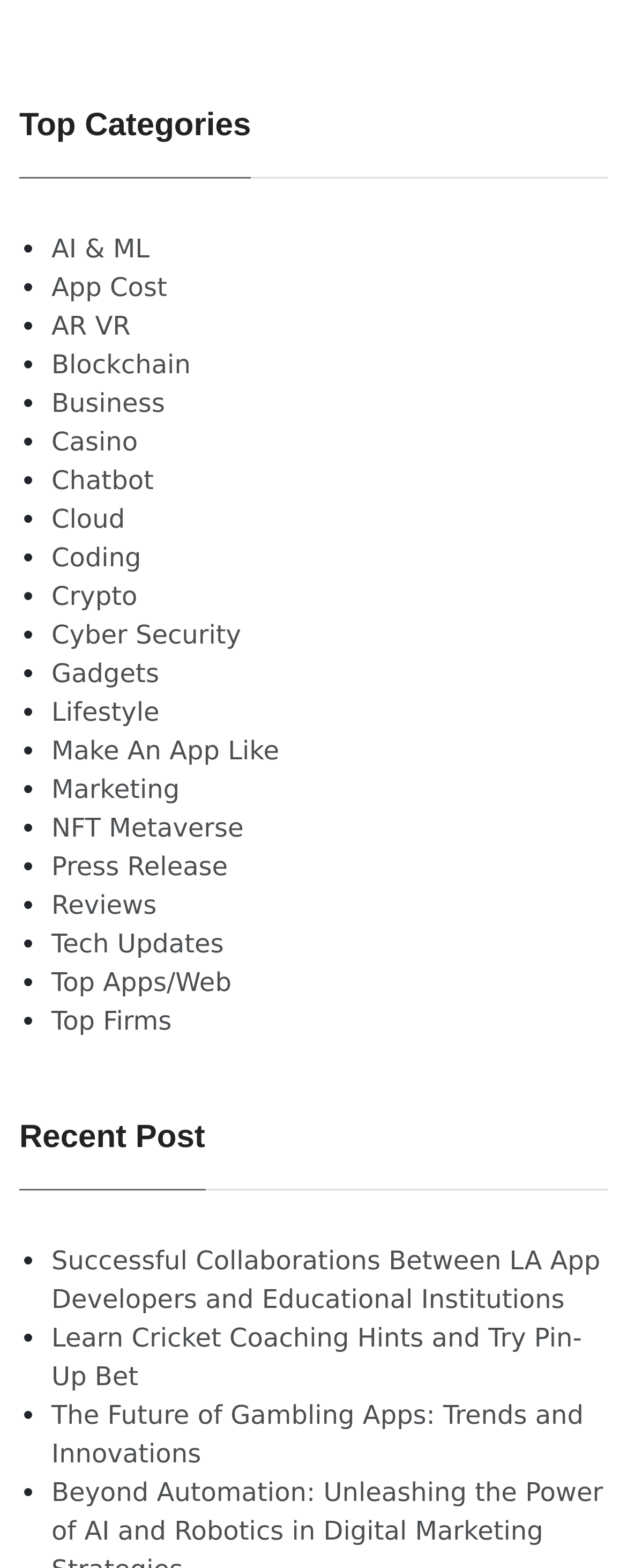Identify the bounding box coordinates for the UI element described by the following text: "Chatbot". Provide the coordinates as four float numbers between 0 and 1, in the format [left, top, right, bottom].

[0.082, 0.296, 0.245, 0.316]